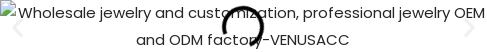Based on the image, provide a detailed and complete answer to the question: 
What is the focus of VENUSACC's display?

The caption suggests that the display of VENUSACC's logo and products indicates a focus on creativity and craftsmanship, highlighting the brand's commitment to excellence in the jewelry-making process.